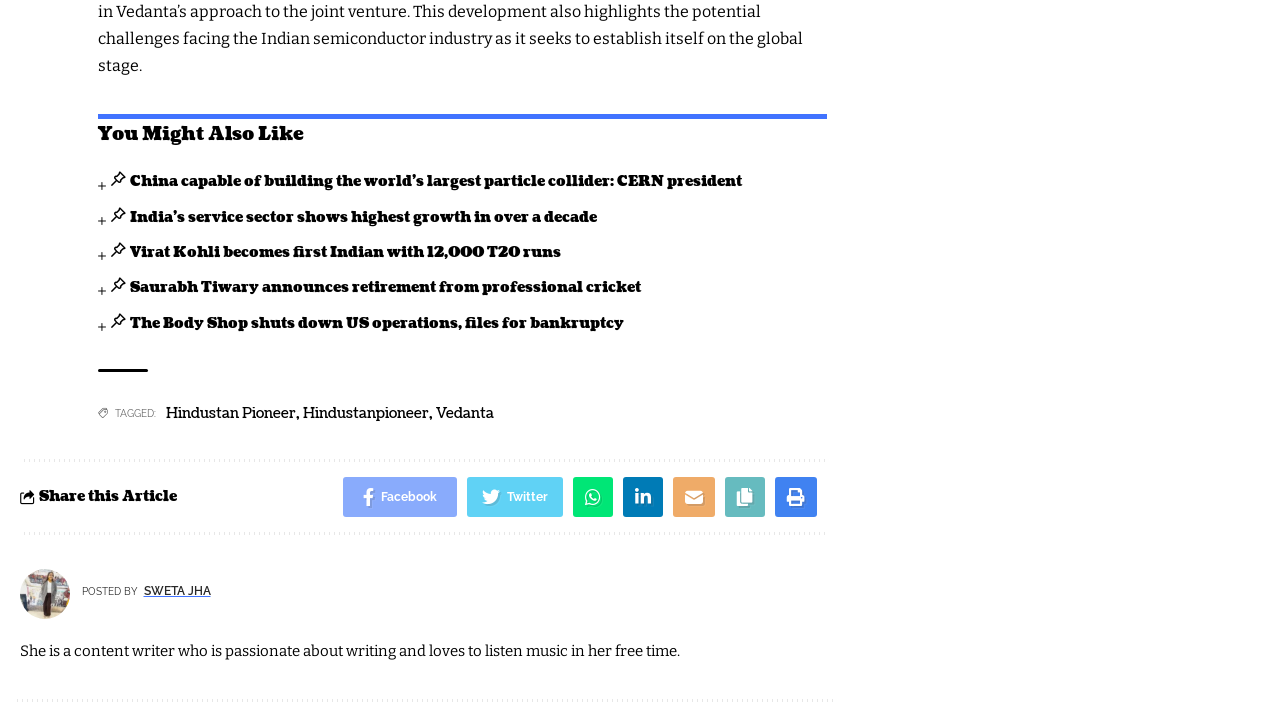Identify the bounding box coordinates of the region that should be clicked to execute the following instruction: "Share this article on Facebook".

[0.268, 0.669, 0.357, 0.725]